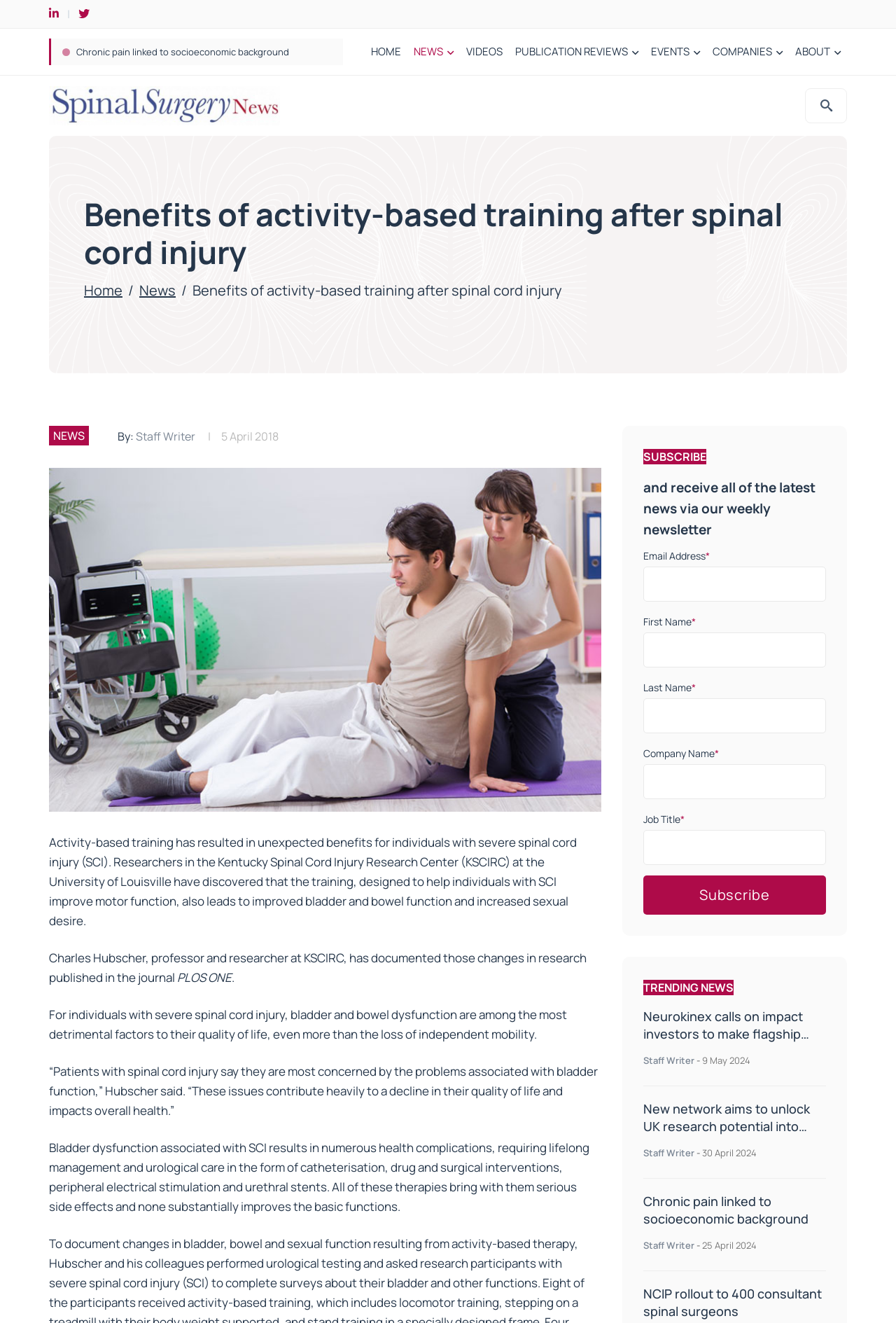Specify the bounding box coordinates of the area to click in order to execute this command: 'Click on the 'HOME' link'. The coordinates should consist of four float numbers ranging from 0 to 1, and should be formatted as [left, top, right, bottom].

[0.407, 0.026, 0.455, 0.052]